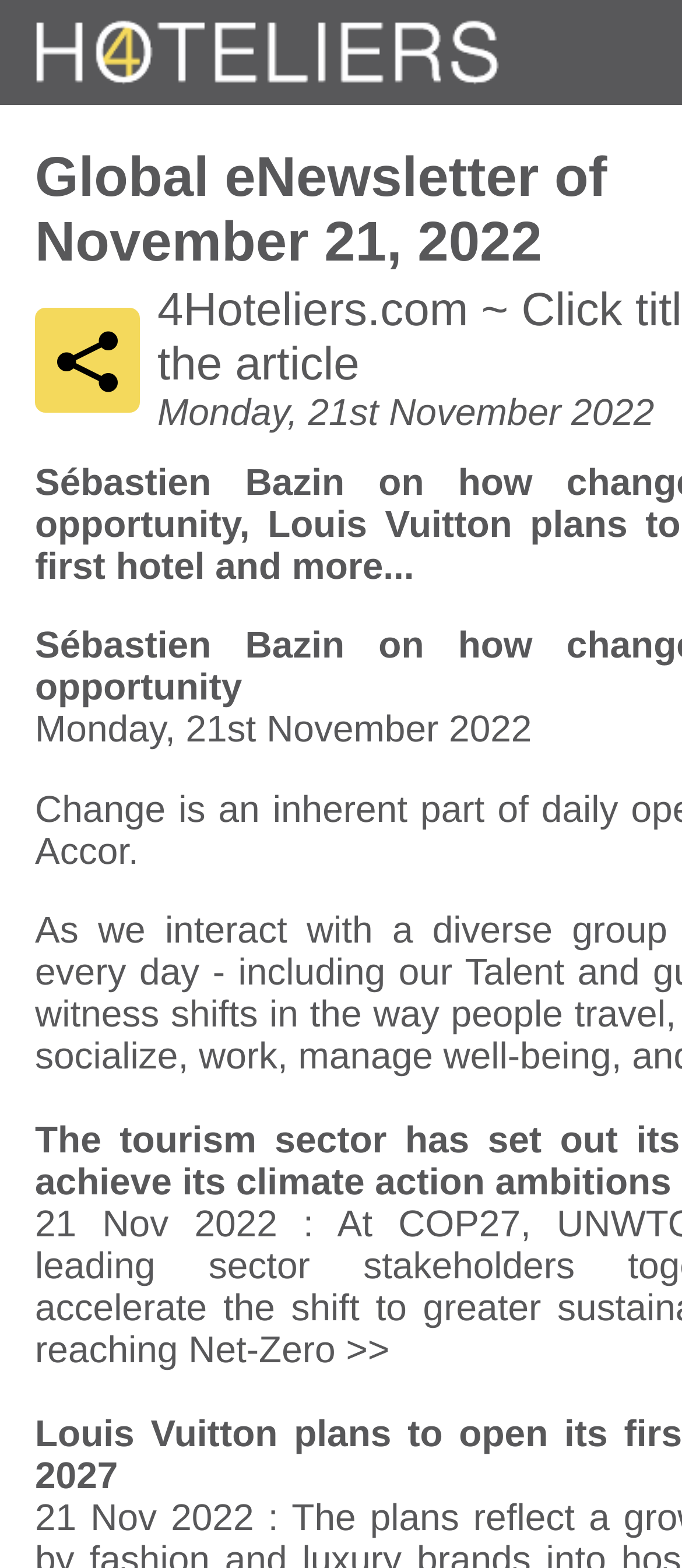Identify the bounding box of the HTML element described as: "".

[0.051, 0.196, 0.205, 0.263]